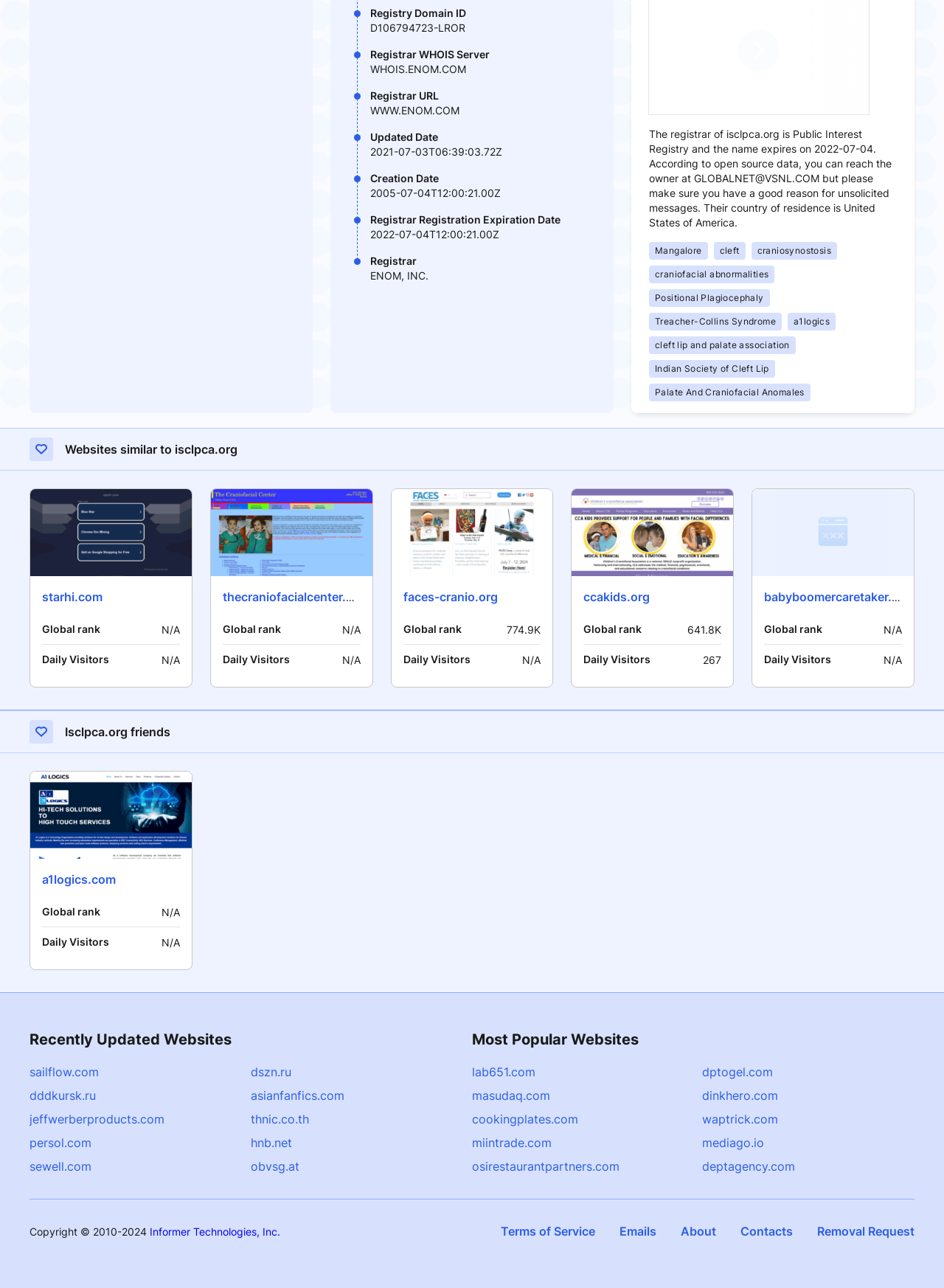Determine the bounding box coordinates of the region I should click to achieve the following instruction: "view daily visitors of cca kids.org". Ensure the bounding box coordinates are four float numbers between 0 and 1, i.e., [left, top, right, bottom].

[0.618, 0.506, 0.689, 0.518]